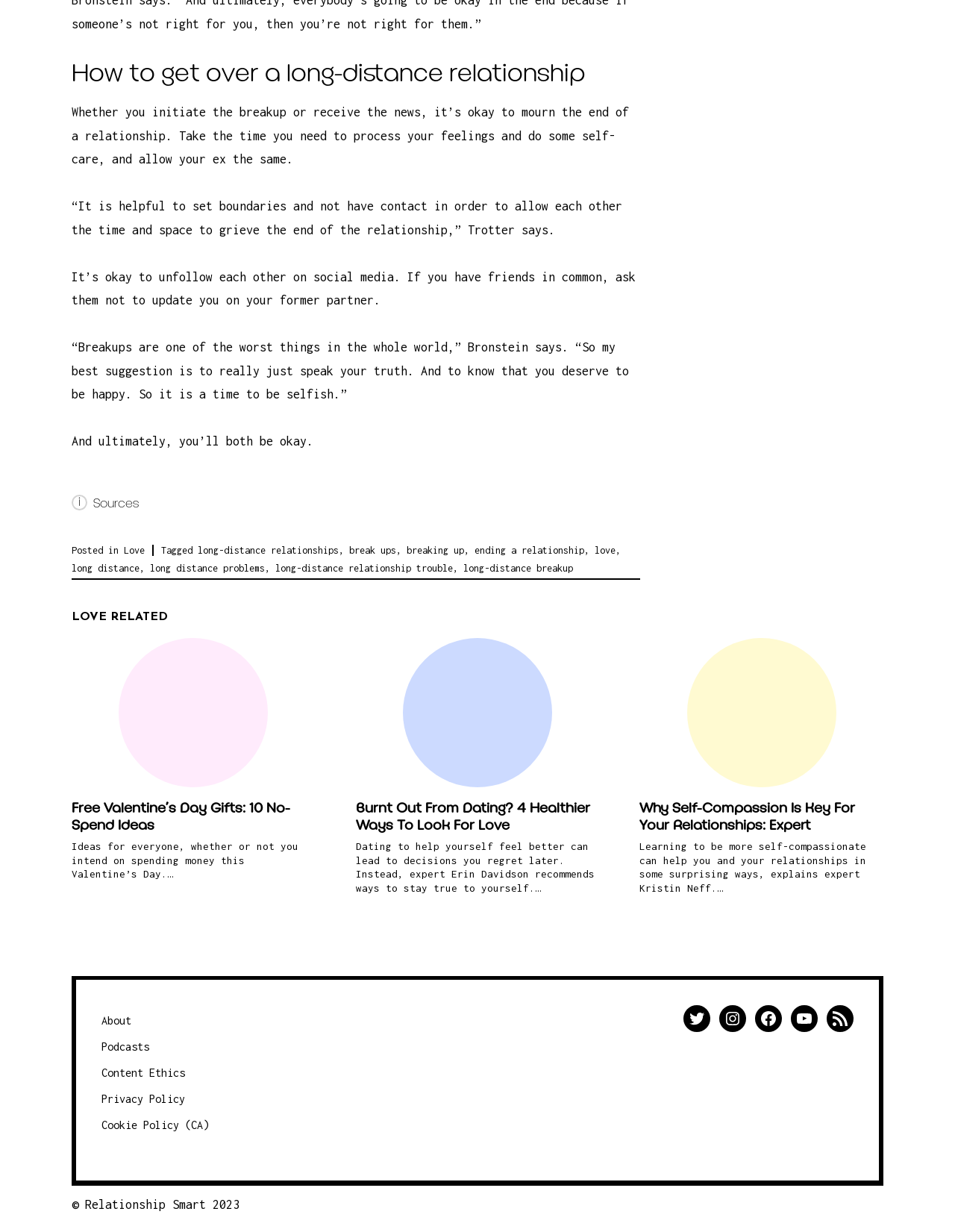Can you give a detailed response to the following question using the information from the image? What is the topic of the article with the heading 'How to get over a long-distance relationship'?

The article with the heading 'How to get over a long-distance relationship' is about the process of getting over a breakup, and the text provides advice and quotes from experts on how to cope with the end of a relationship.